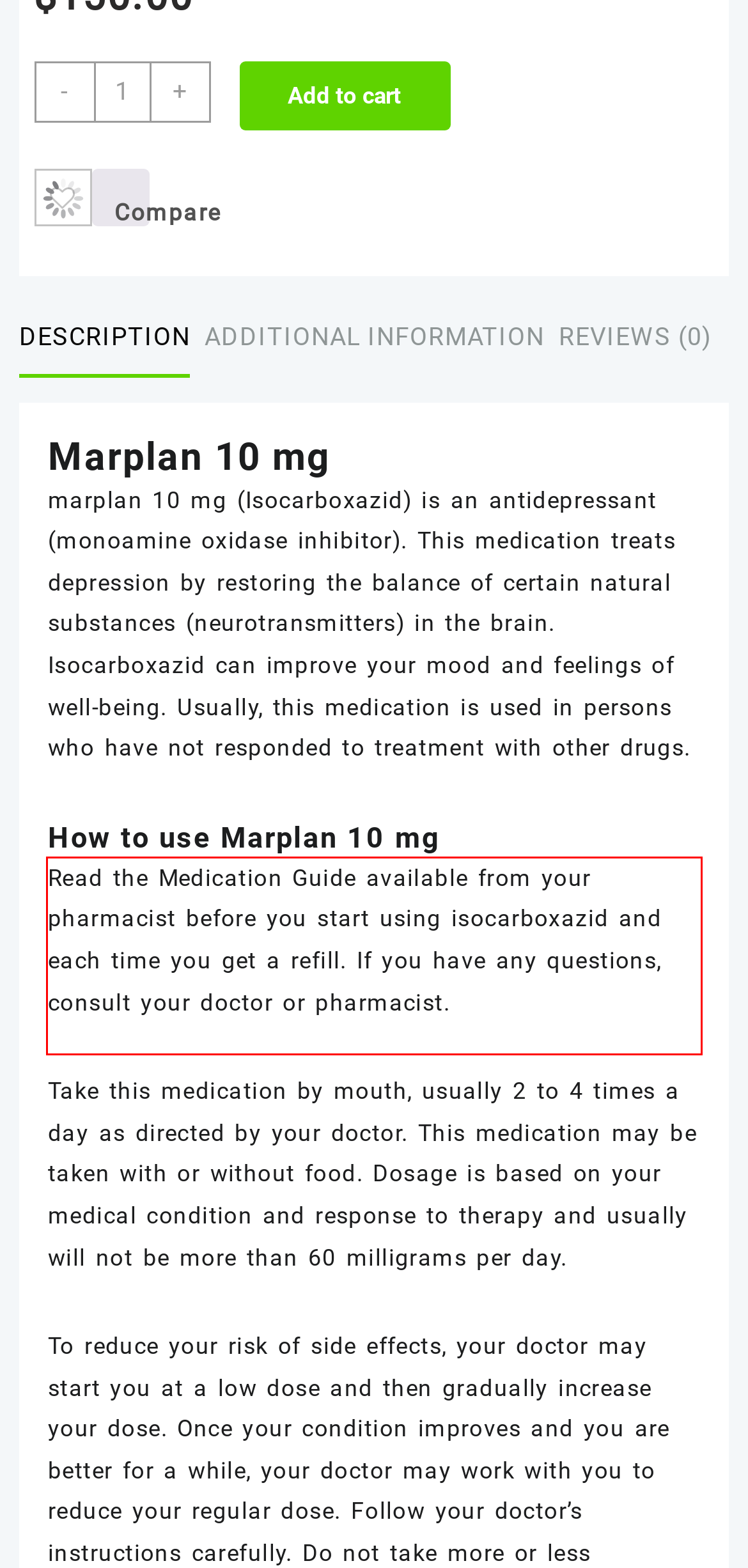You are looking at a screenshot of a webpage with a red rectangle bounding box. Use OCR to identify and extract the text content found inside this red bounding box.

Read the Medication Guide available from your pharmacist before you start using isocarboxazid and each time you get a refill. If you have any questions, consult your doctor or pharmacist.